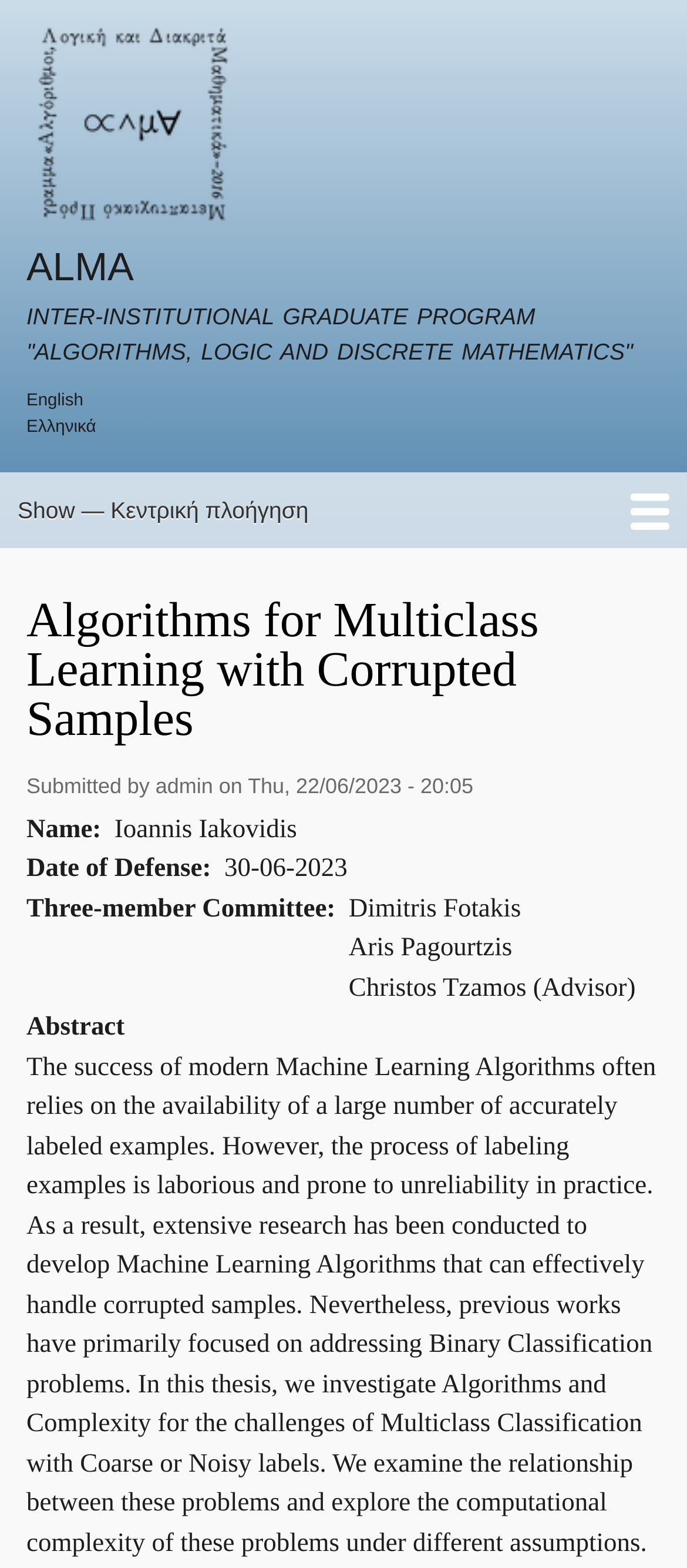Please determine the bounding box coordinates for the UI element described as: "Skip to main content".

[0.473, 0.0, 0.527, 0.004]